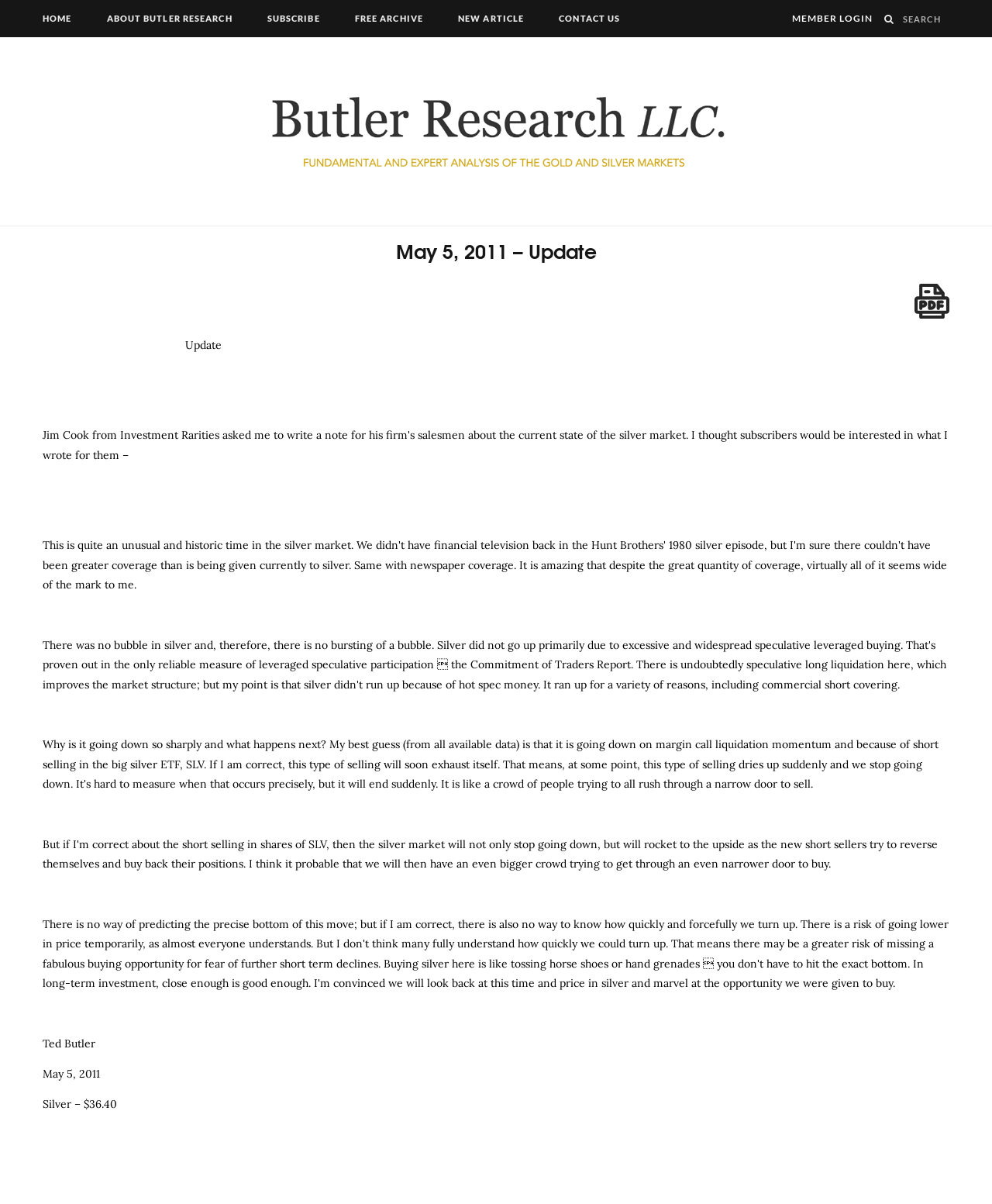Identify the bounding box coordinates of the area that should be clicked in order to complete the given instruction: "View the post details". The bounding box coordinates should be four float numbers between 0 and 1, i.e., [left, top, right, bottom].

None